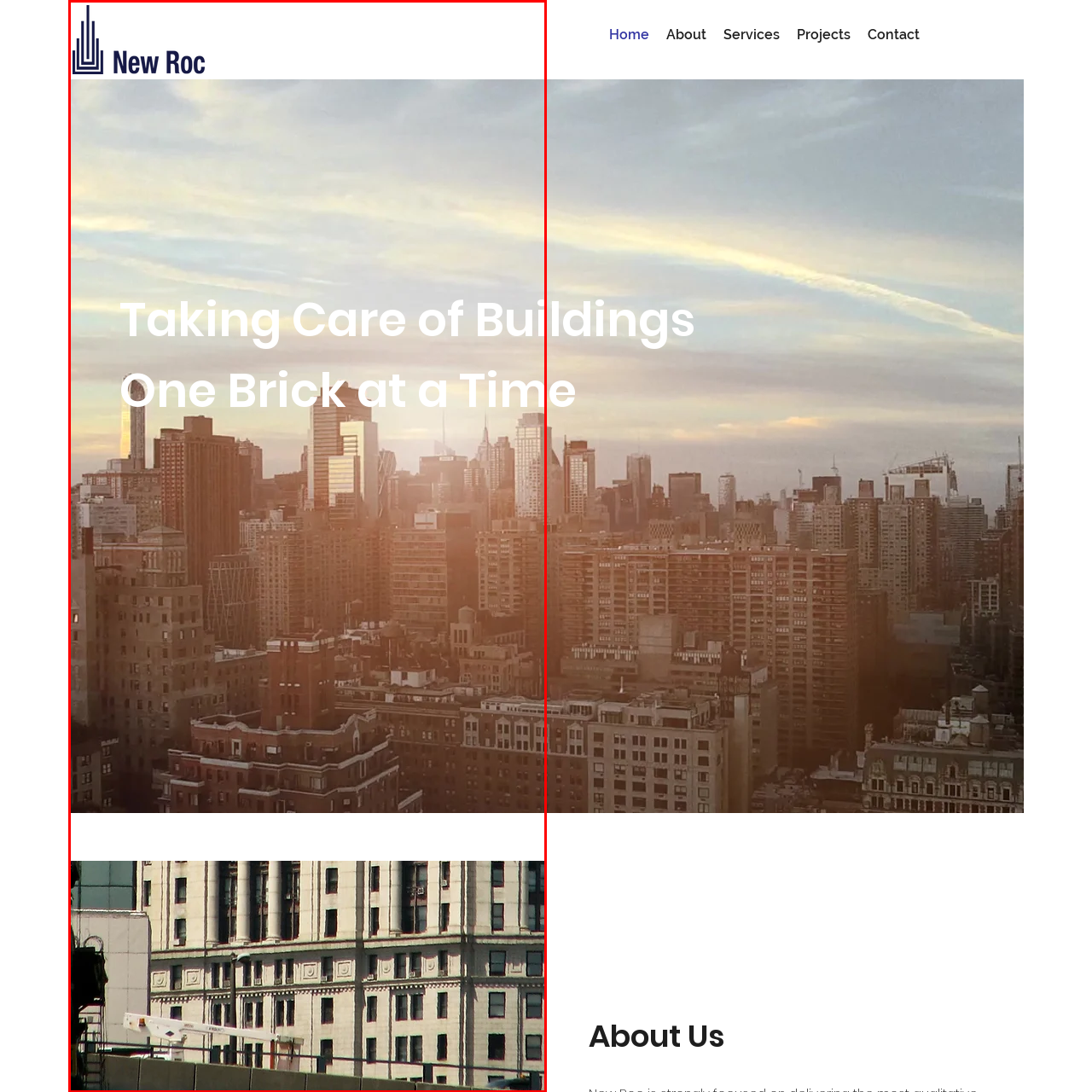What is featured in the upper section?
Please review the image inside the red bounding box and answer using a single word or phrase.

New Roc logo